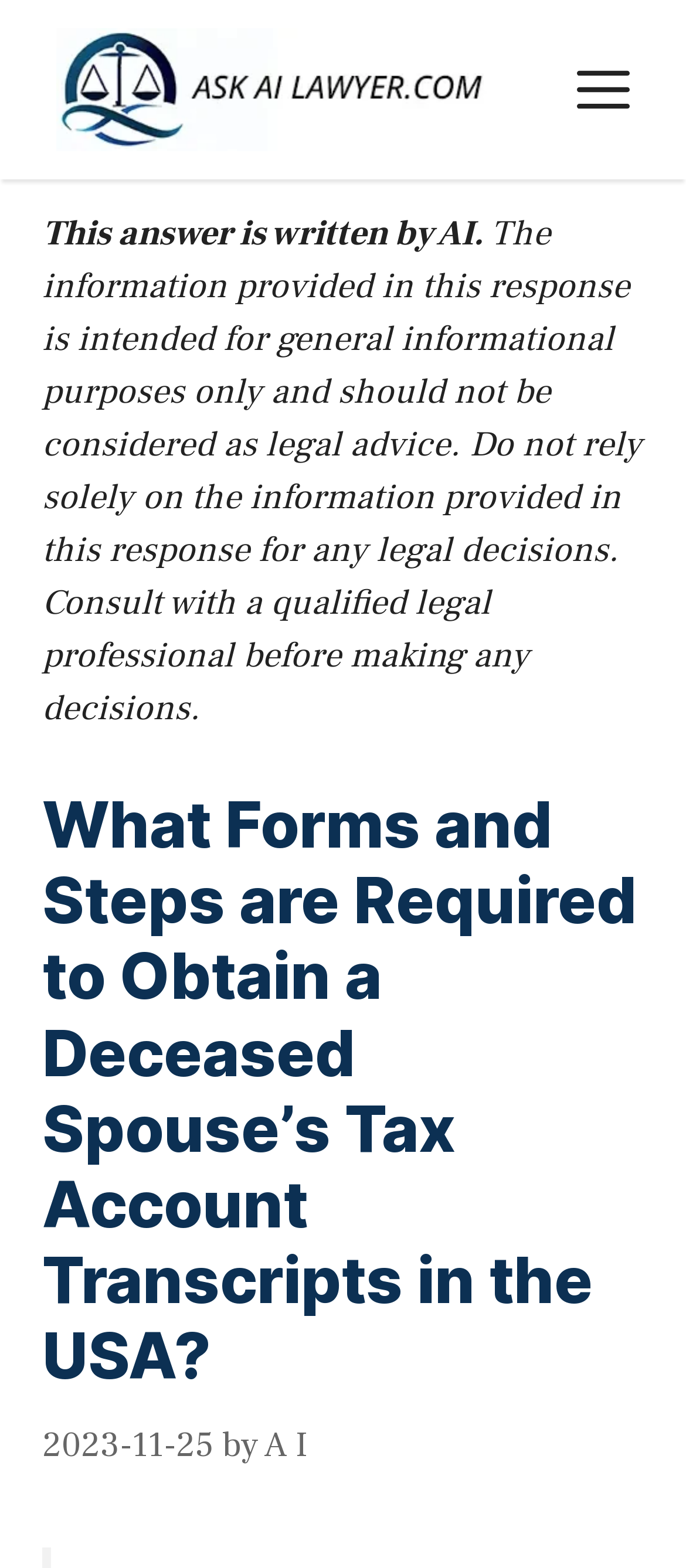Find the bounding box of the UI element described as follows: "alt="Ask AI Lawyer"".

[0.082, 0.041, 0.723, 0.07]